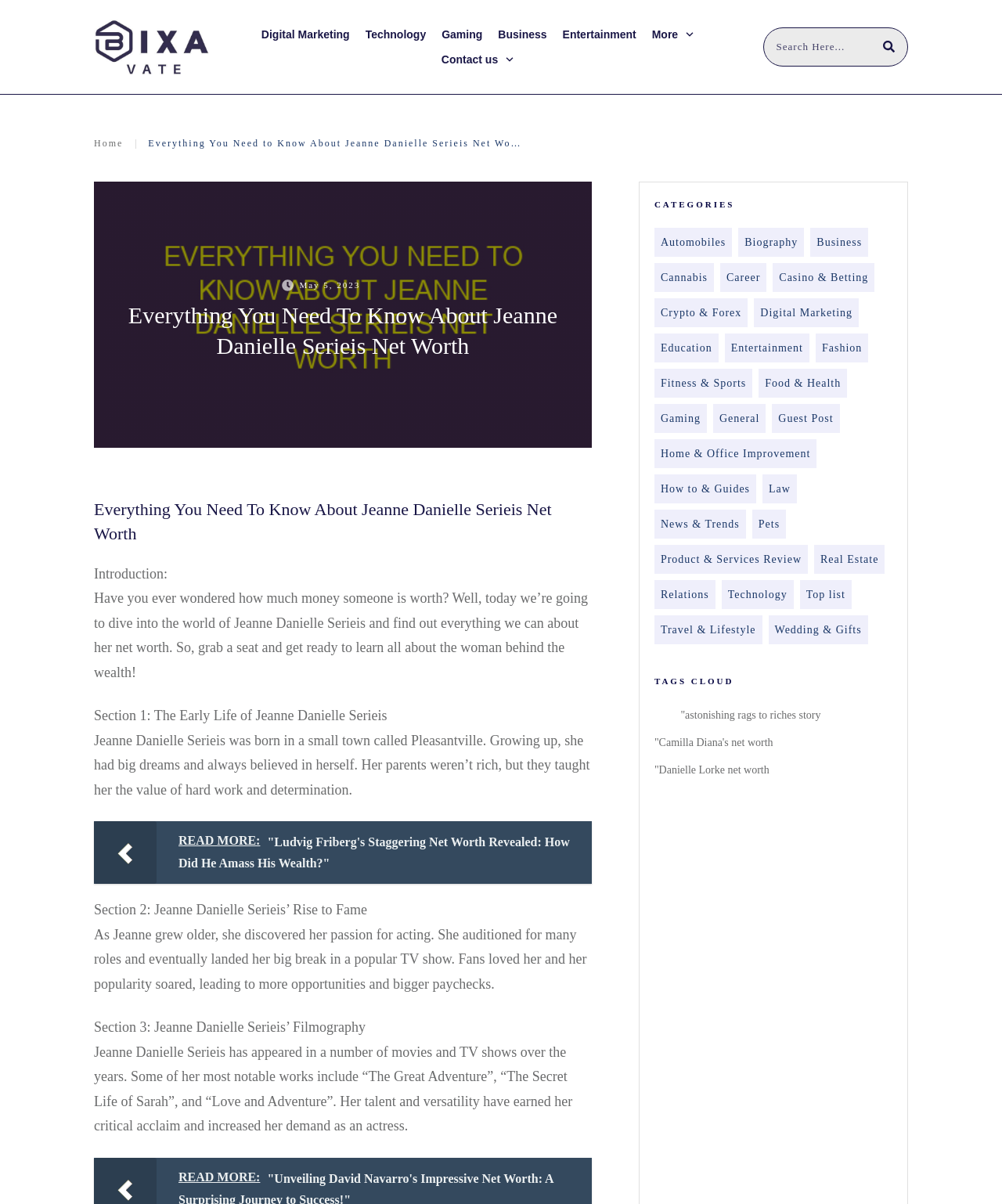Locate the bounding box coordinates of the clickable area to execute the instruction: "Read more about Ludvig Friberg's net worth". Provide the coordinates as four float numbers between 0 and 1, represented as [left, top, right, bottom].

[0.094, 0.682, 0.591, 0.734]